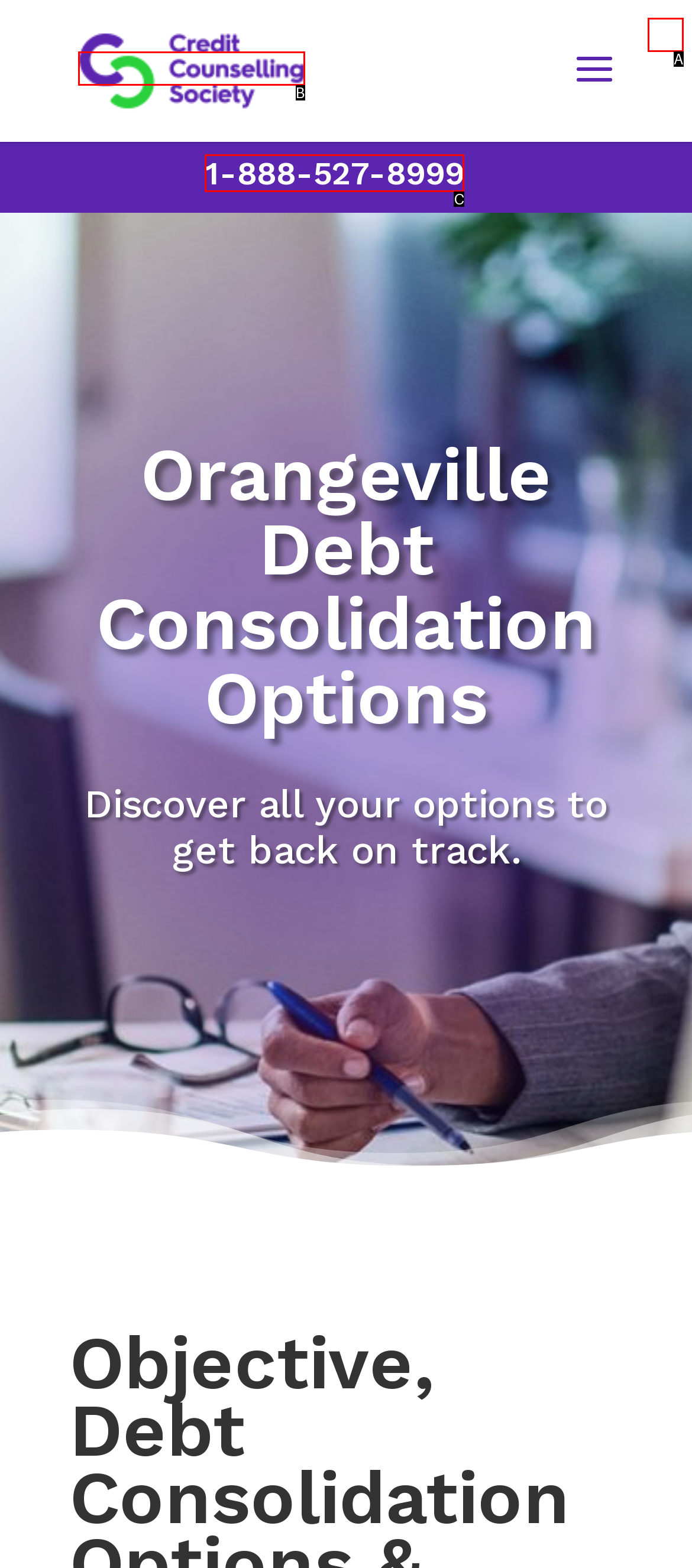Identify the letter that best matches this UI element description: 1-888-527-8999
Answer with the letter from the given options.

C